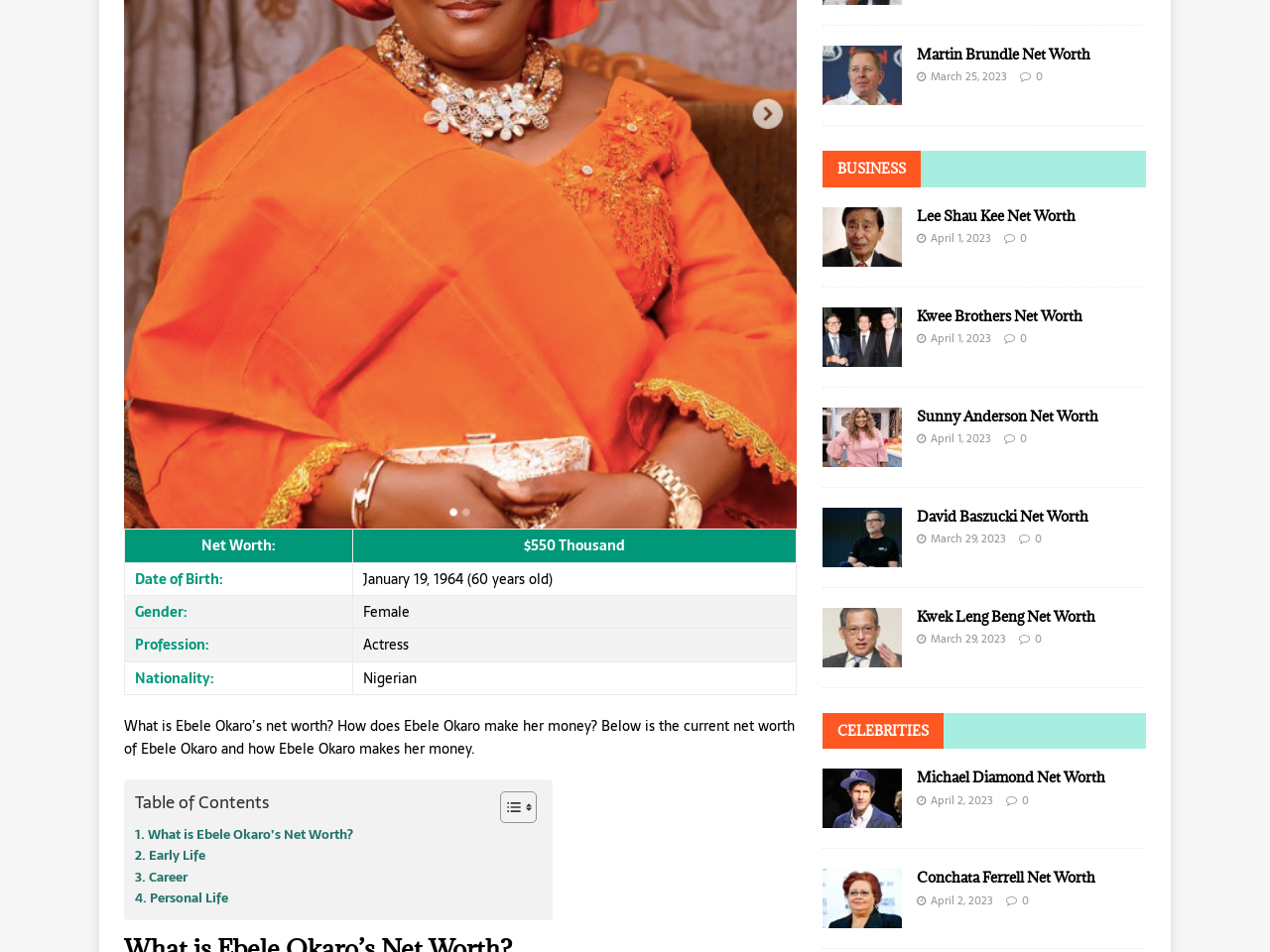Locate the bounding box of the user interface element based on this description: "Sunny Anderson Net Worth".

[0.722, 0.427, 0.865, 0.446]